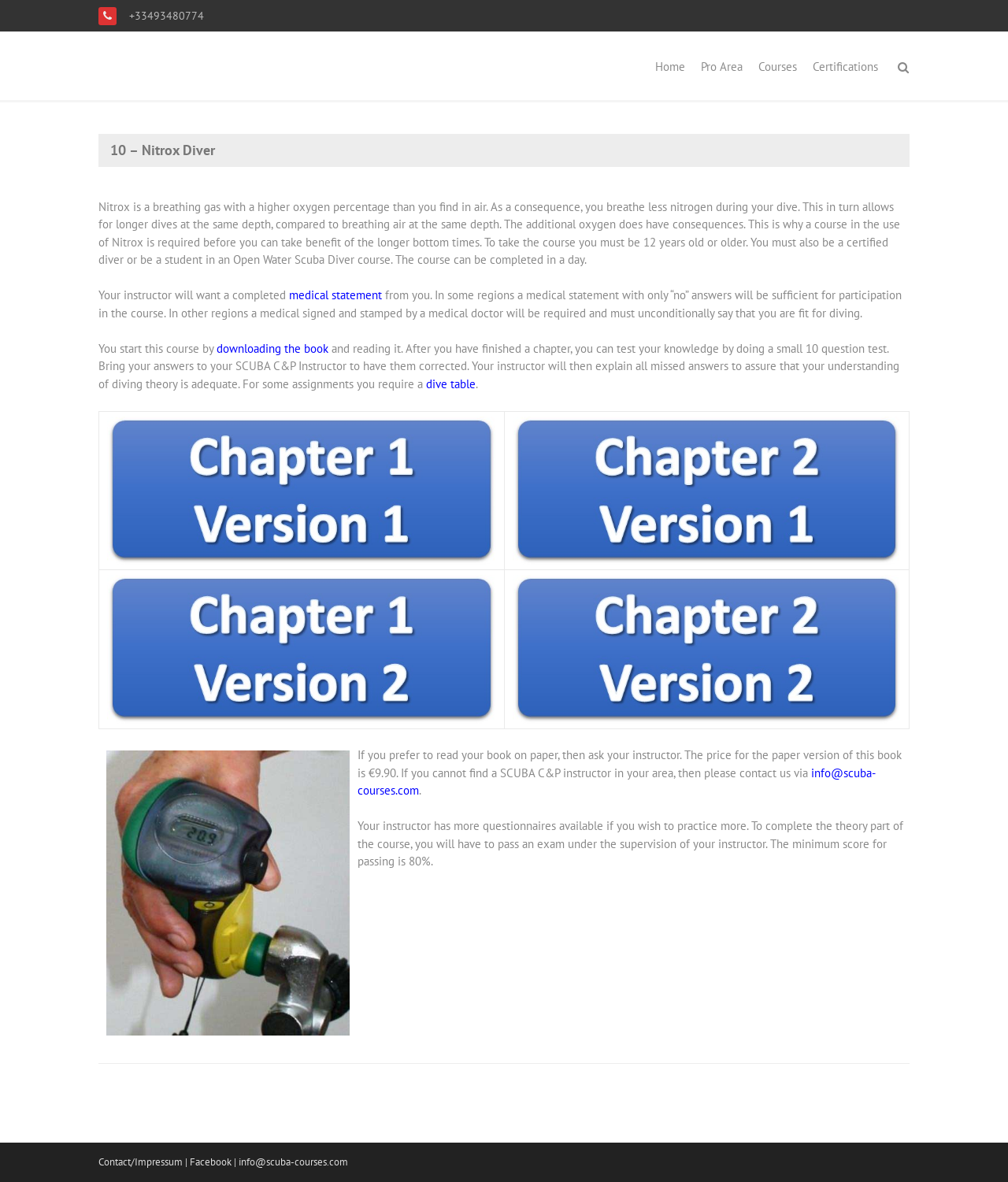What is the price of the paper version of the book?
Provide a detailed and well-explained answer to the question.

The webpage states that if you prefer to read your book on paper, you can ask your instructor, and the price for the paper version of this book is €9.90.